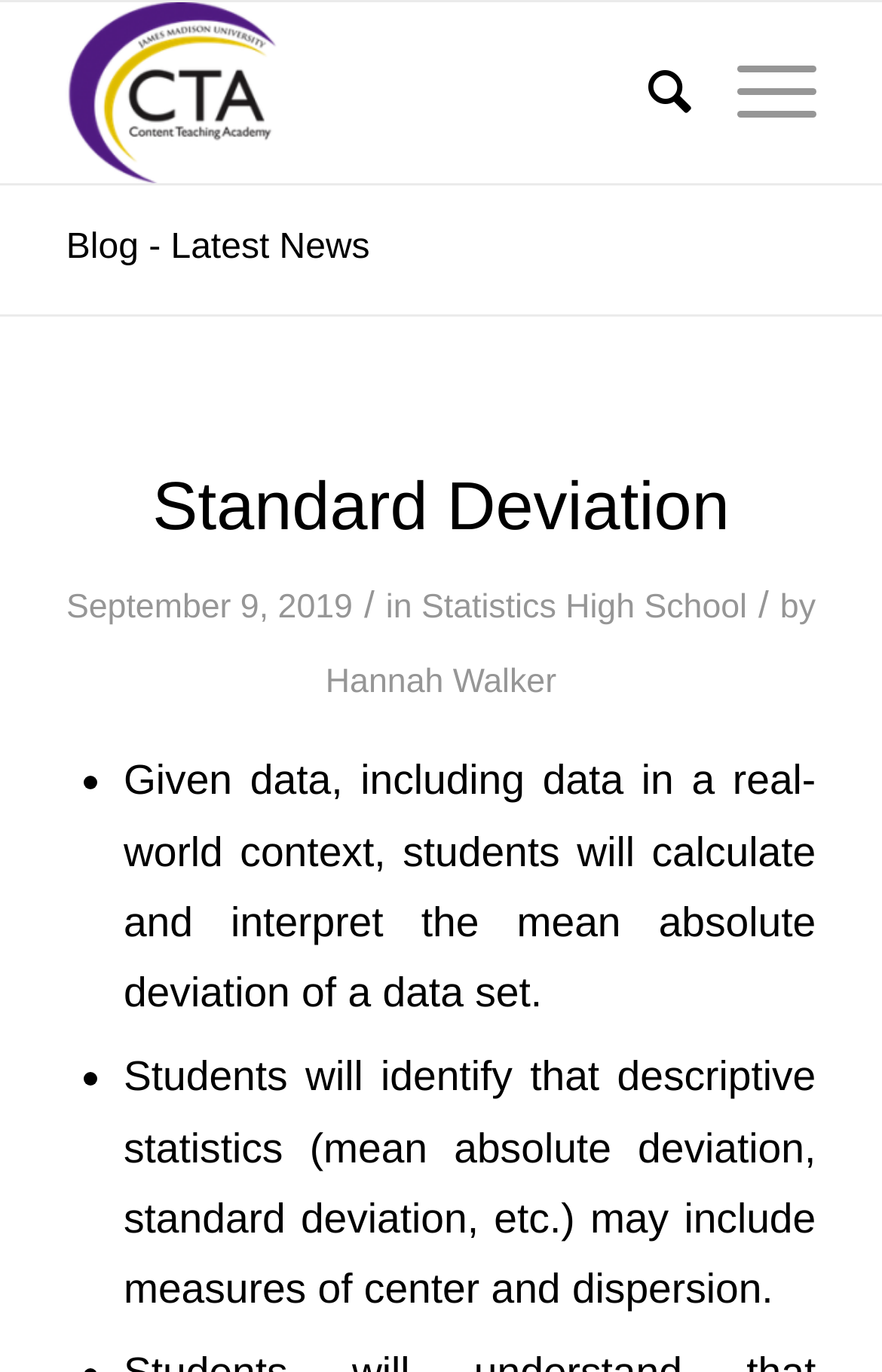What is the category of the blog post?
Can you offer a detailed and complete answer to this question?

The category of the blog post can be determined by looking at the link 'Statistics' which is located in the heading section. This link is likely a category or tag for the blog post as it is a common convention in blog posts to display categories or tags in this location.